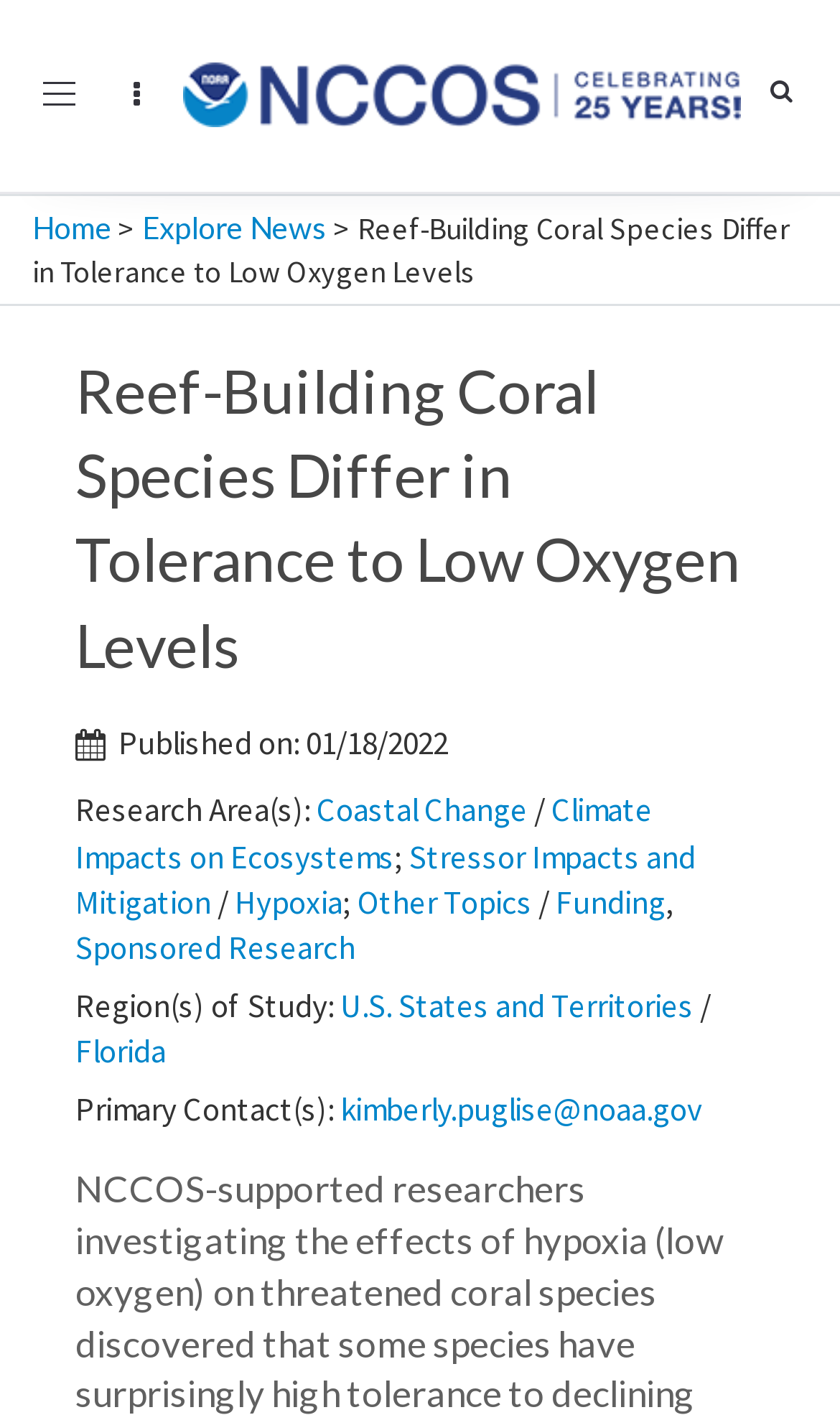Please find the bounding box coordinates of the element that you should click to achieve the following instruction: "View research on Coastal Change". The coordinates should be presented as four float numbers between 0 and 1: [left, top, right, bottom].

[0.377, 0.558, 0.628, 0.587]